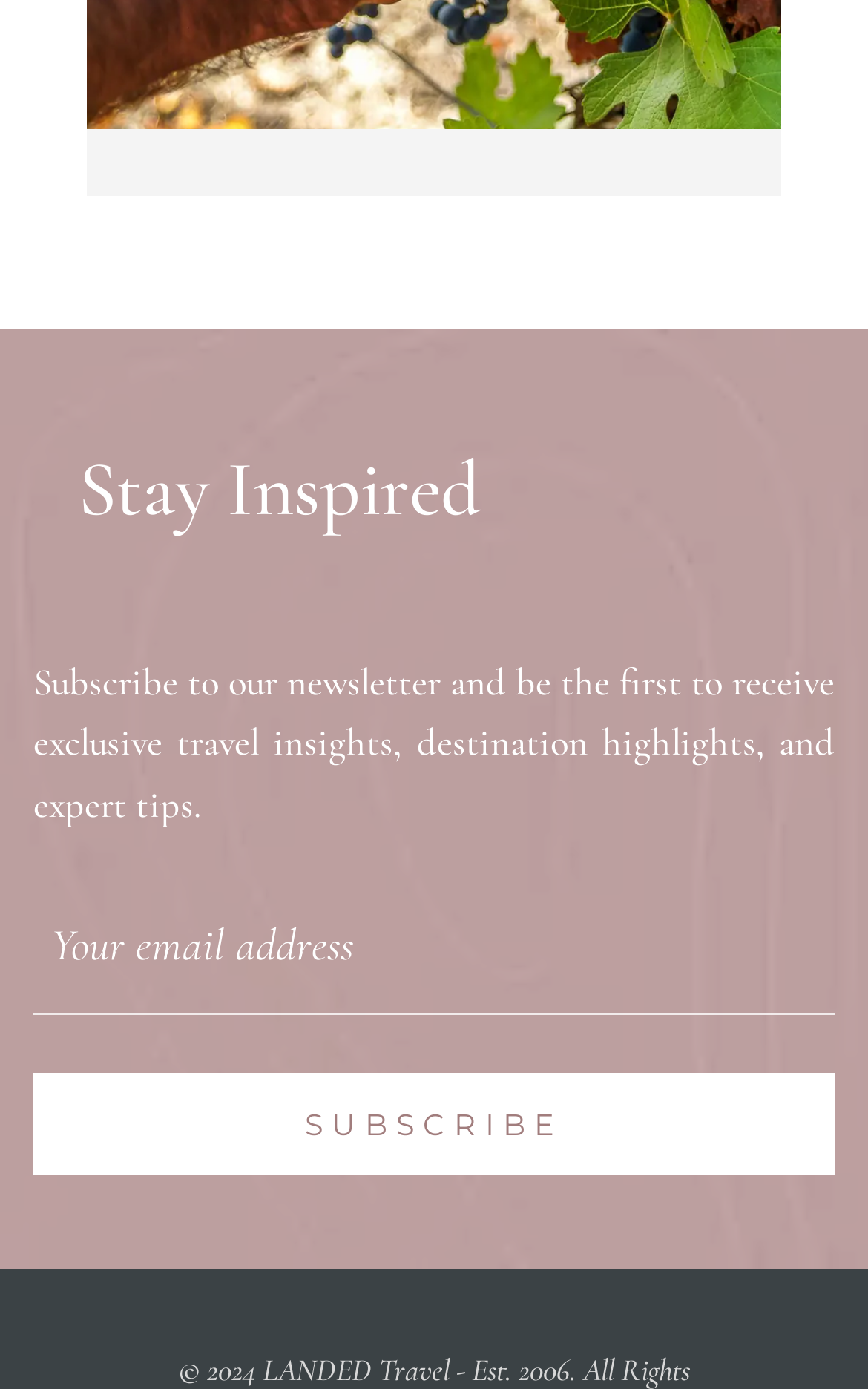What is the purpose of the email field?
Please provide an in-depth and detailed response to the question.

The email field is required and is accompanied by a 'Subscribe' button, indicating that the user needs to enter their email address to receive exclusive travel insights, destination highlights, and expert tips.